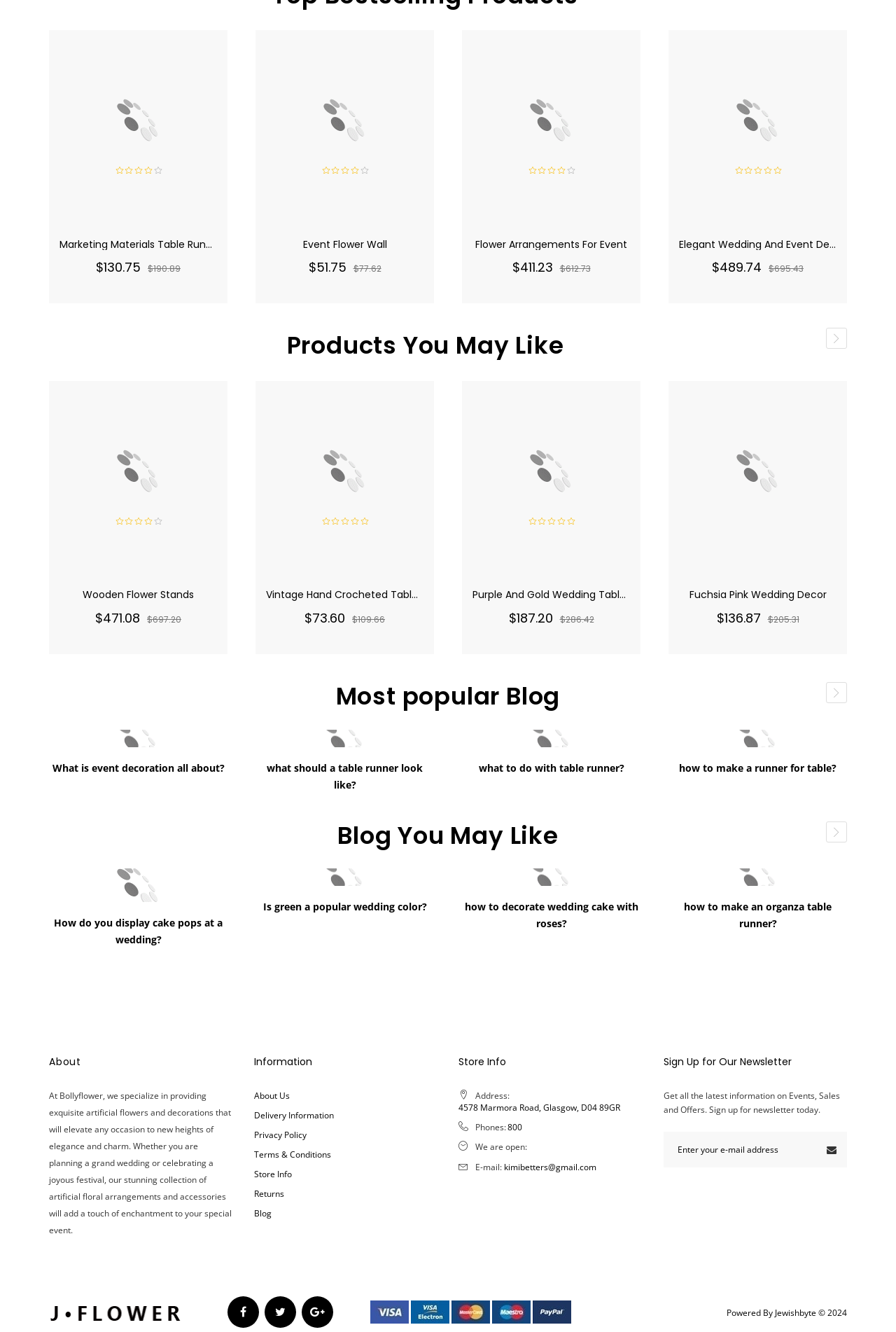Identify the bounding box coordinates for the element you need to click to achieve the following task: "View Fuchsia Pink Wedding Decor". Provide the bounding box coordinates as four float numbers between 0 and 1, in the form [left, top, right, bottom].

[0.769, 0.441, 0.922, 0.452]